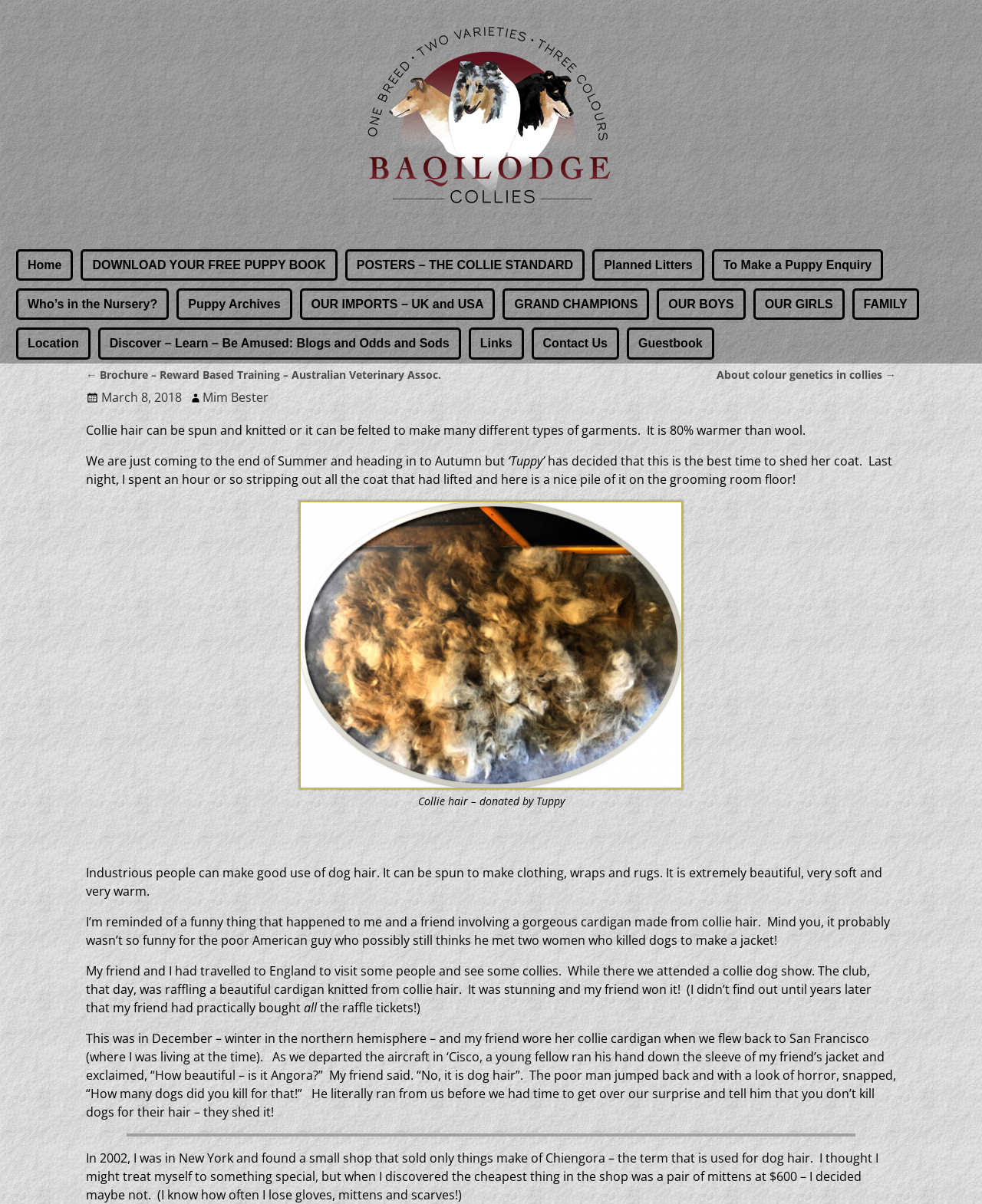Identify the bounding box coordinates of the section that should be clicked to achieve the task described: "Click the 'Contact Us' link".

[0.541, 0.272, 0.63, 0.298]